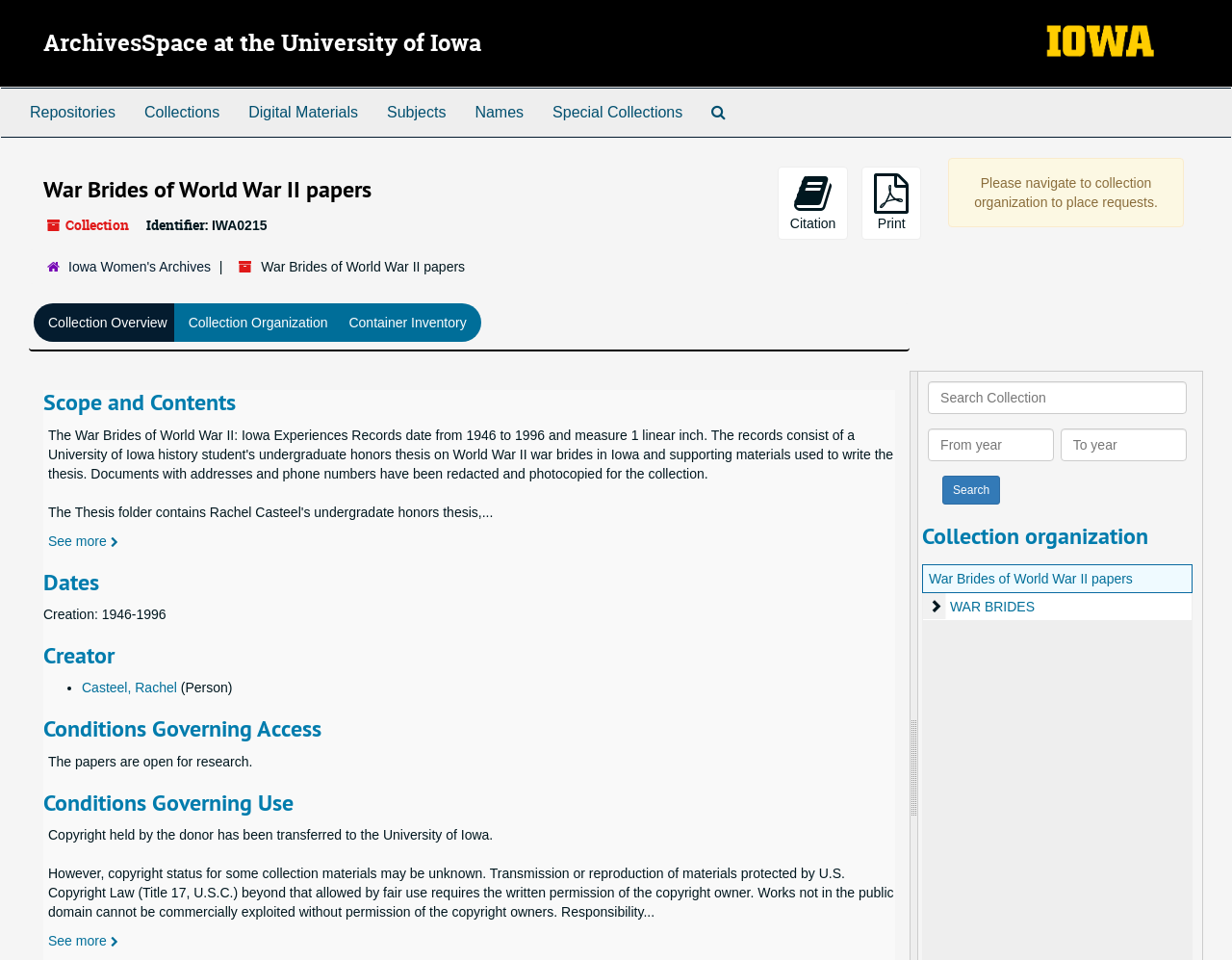What is the identifier of the collection?
Relying on the image, give a concise answer in one word or a brief phrase.

IWA0215